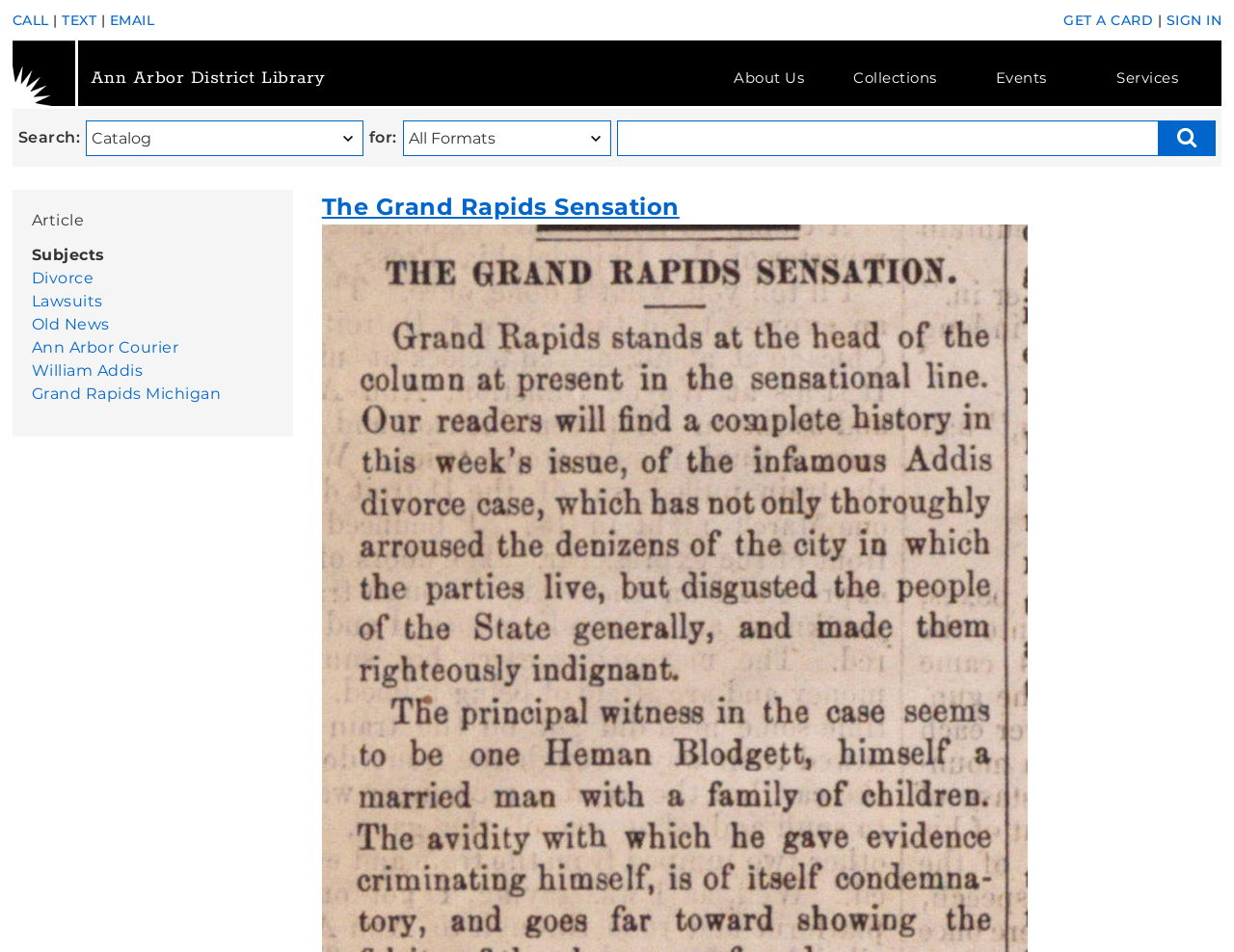Provide a short, one-word or phrase answer to the question below:
What type of content is the webpage about?

Article